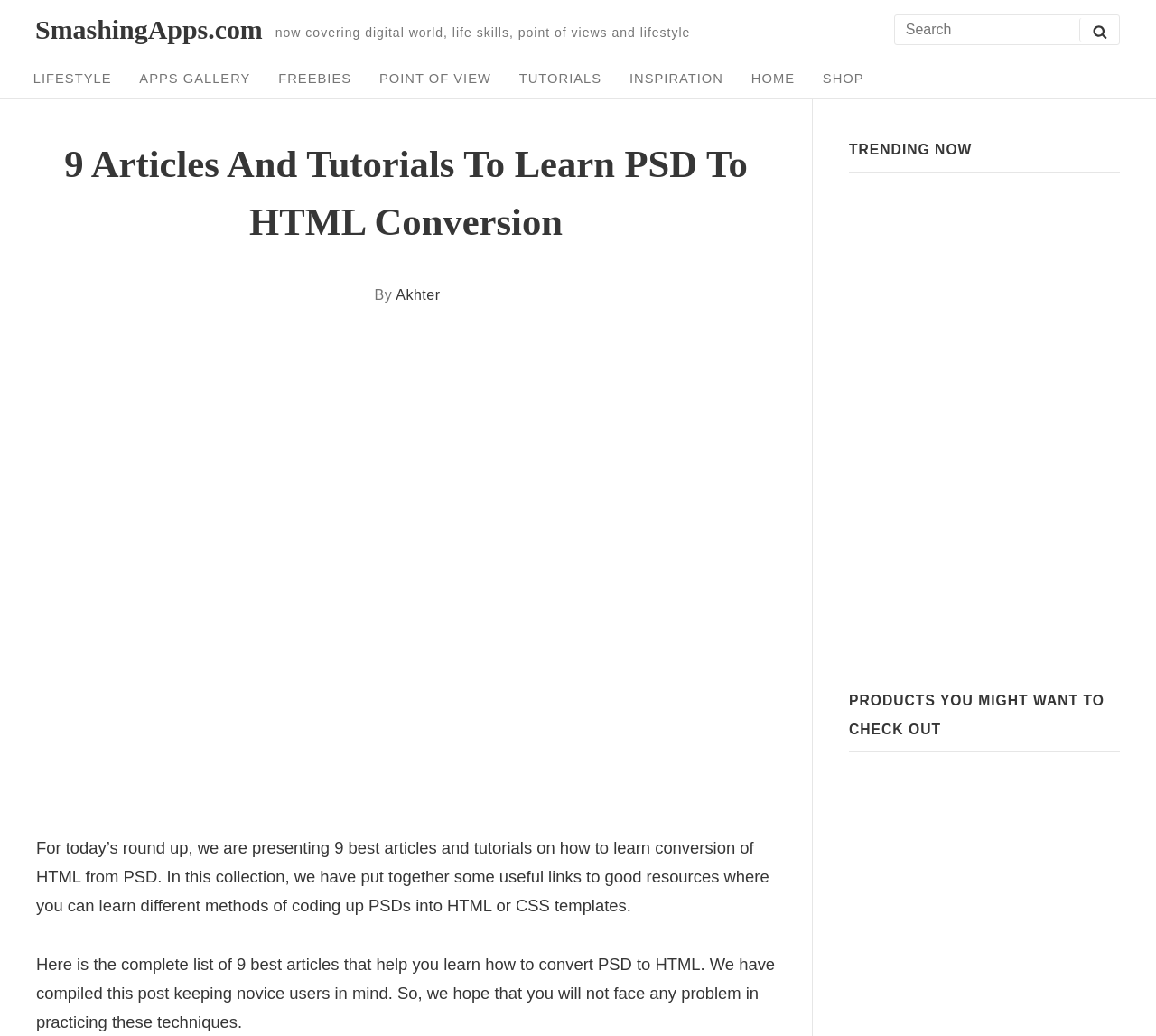Please locate the bounding box coordinates of the element's region that needs to be clicked to follow the instruction: "Read the article 'A Comprehensive Guide on Best Free Secure Remote Desktop Software to Provide Technical Support'". The bounding box coordinates should be provided as four float numbers between 0 and 1, i.e., [left, top, right, bottom].

[0.734, 0.196, 0.785, 0.239]